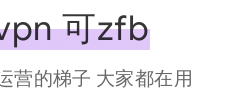Provide a comprehensive description of the image.

The image features stylized text that appears to be part of a promotional or informational graphic. The text displays the phrase "vpn 可zfb," with a highlighted area that suggests emphasis on the word "vpn." Below it, a smaller font provides supplementary information in Chinese, which translates roughly to various technological or internet usage themes. The overall design suggests a focus on internet services or applications, specifically related to VPN (Virtual Private Network) capabilities and possibly notifications regarding usage that is widely recognized.